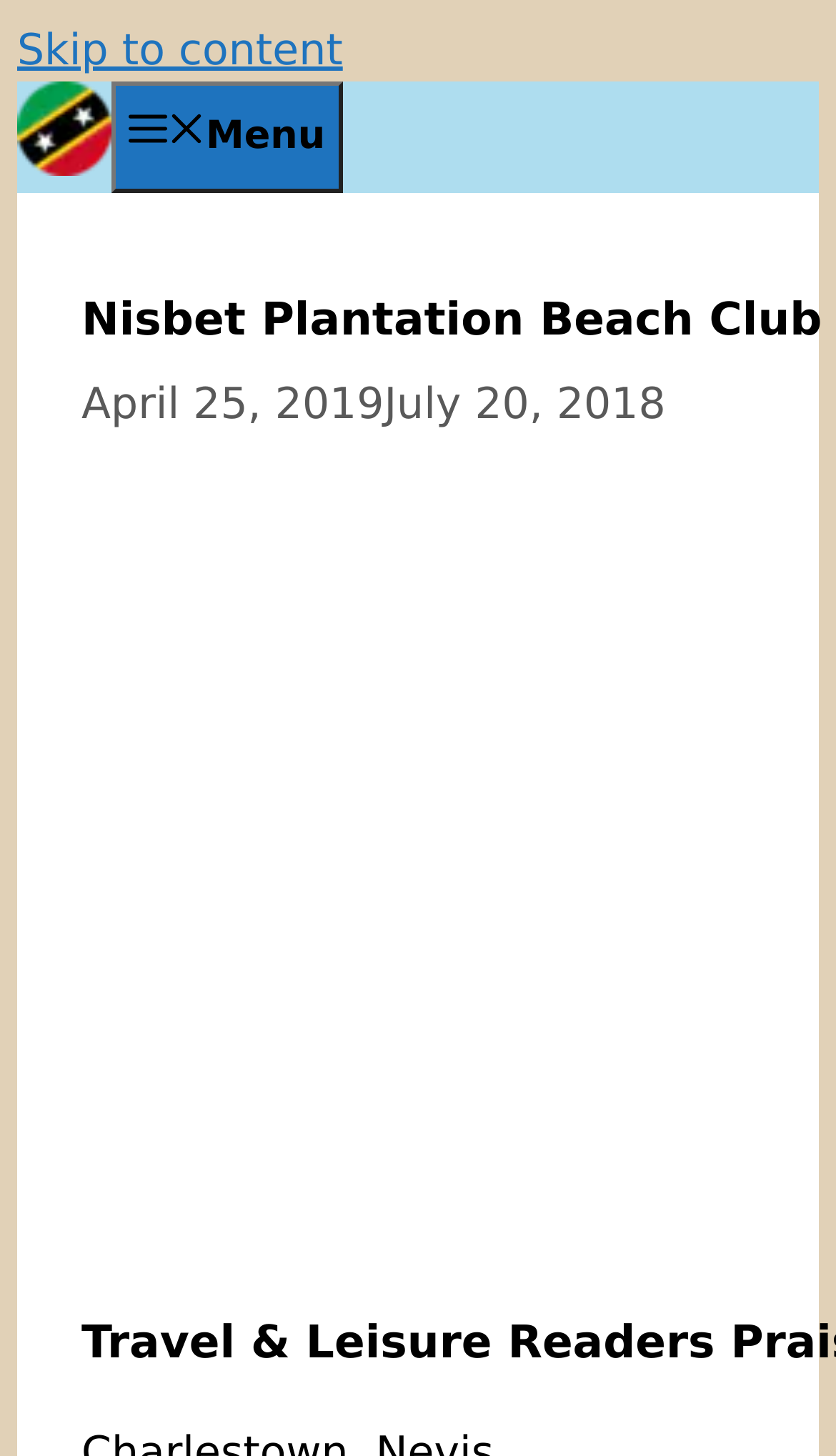Locate the bounding box of the UI element defined by this description: "Menu". The coordinates should be given as four float numbers between 0 and 1, formatted as [left, top, right, bottom].

[0.133, 0.056, 0.41, 0.133]